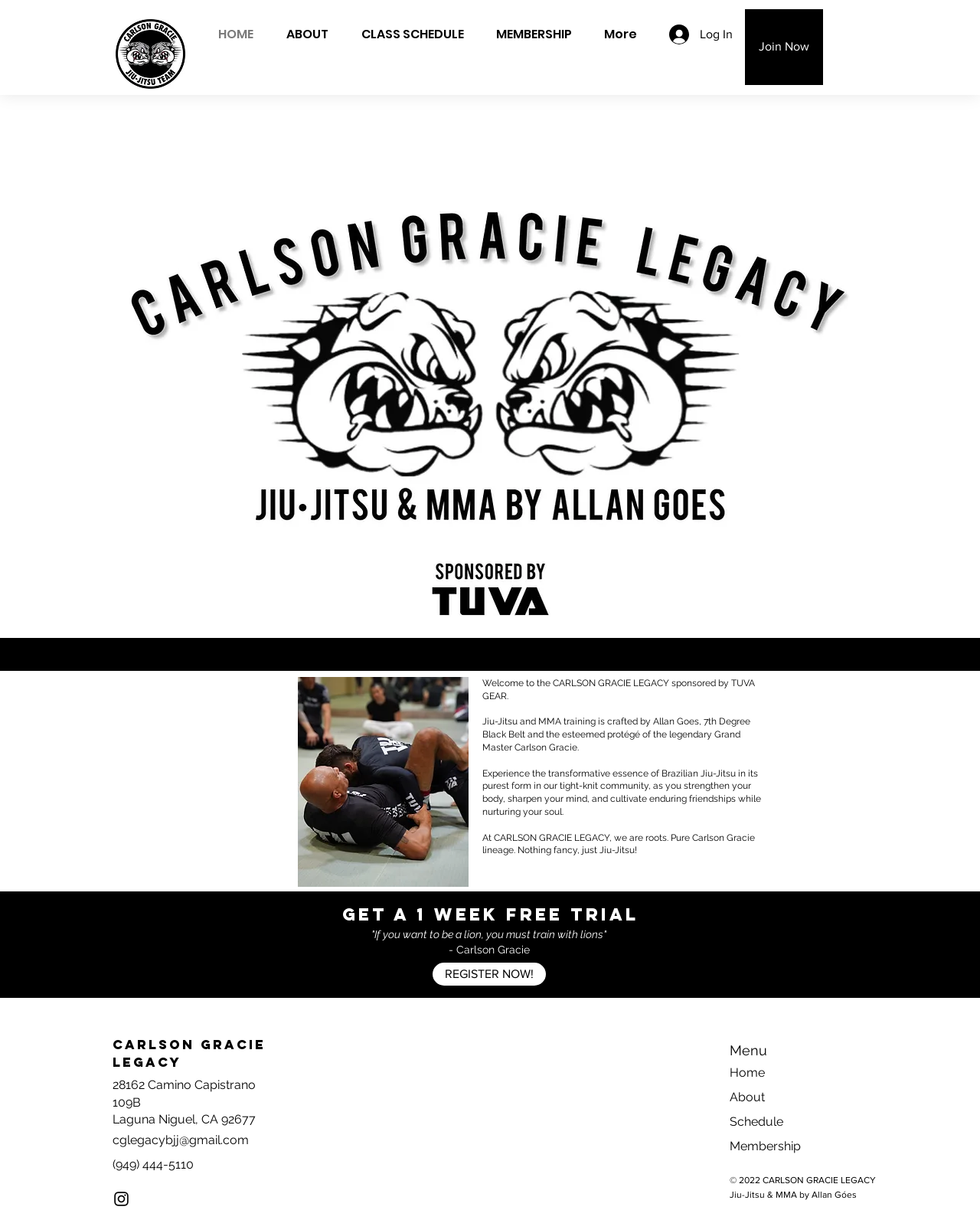Find and indicate the bounding box coordinates of the region you should select to follow the given instruction: "Click the Join Now link".

[0.76, 0.008, 0.84, 0.07]